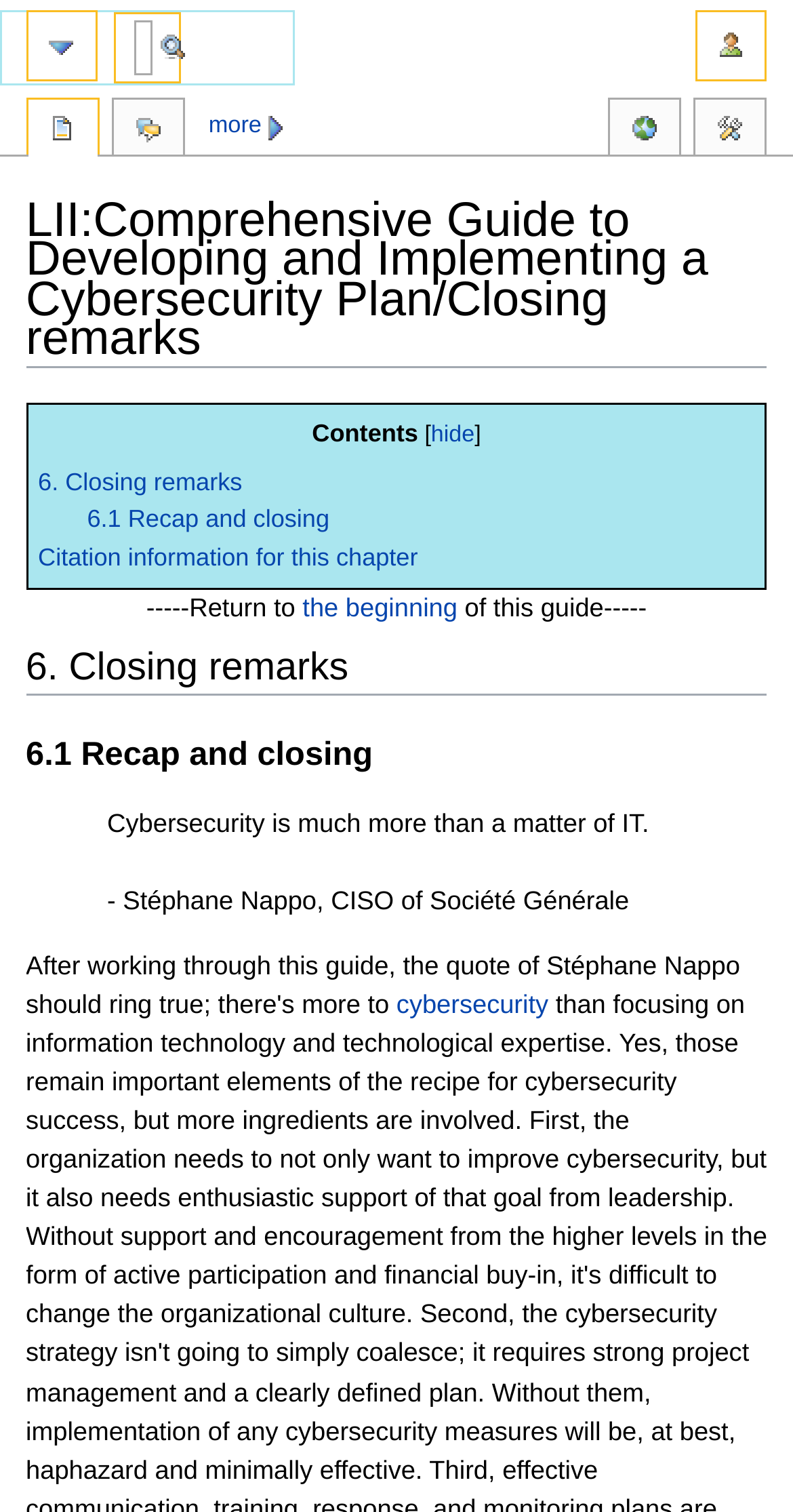Locate the UI element described as follows: "1 6. Closing remarks". Return the bounding box coordinates as four float numbers between 0 and 1 in the order [left, top, right, bottom].

[0.048, 0.309, 0.305, 0.328]